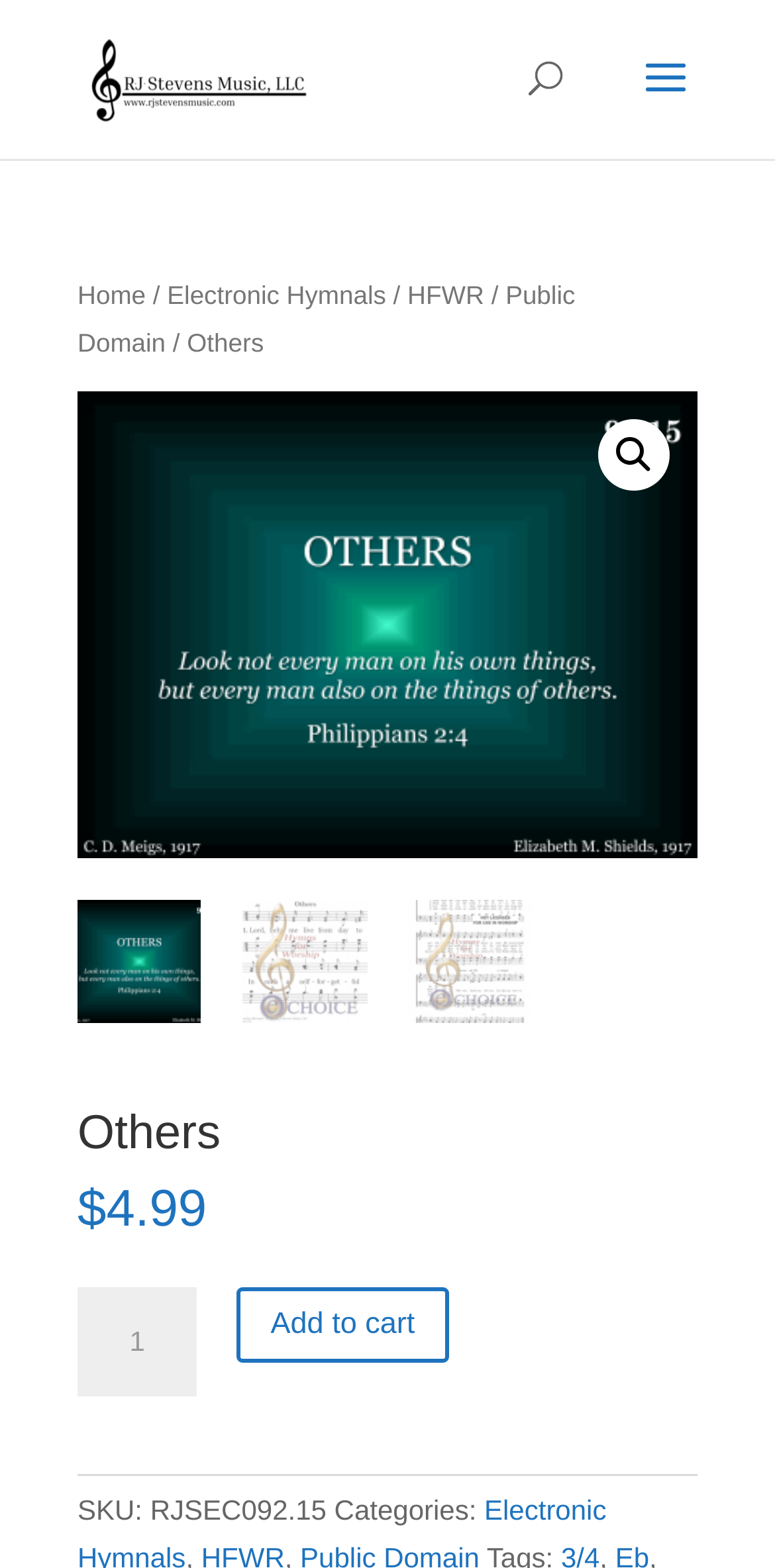Find the bounding box coordinates of the clickable element required to execute the following instruction: "View What do we treat?". Provide the coordinates as four float numbers between 0 and 1, i.e., [left, top, right, bottom].

None